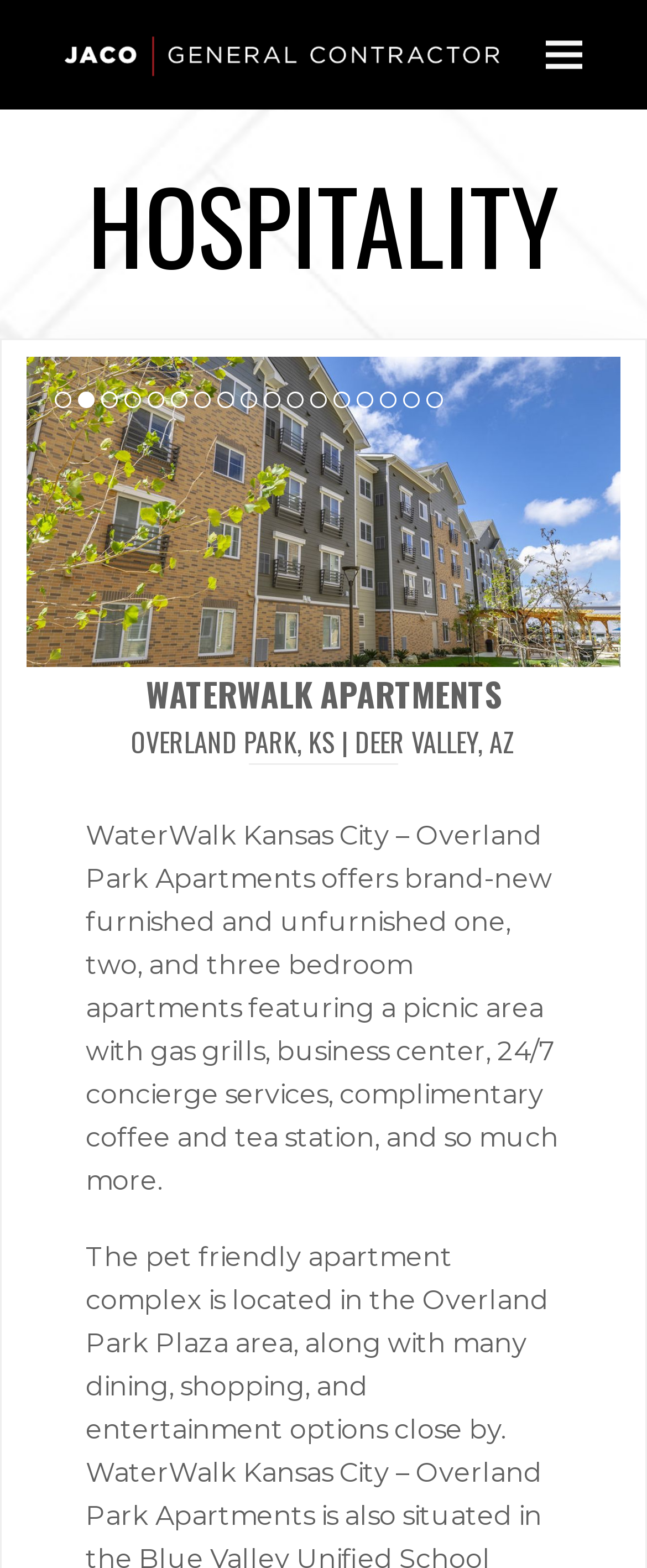Respond with a single word or phrase:
What is the location of the WaterWalk Kansas City apartments?

Overland Park, KS | Deer Valley, AZ